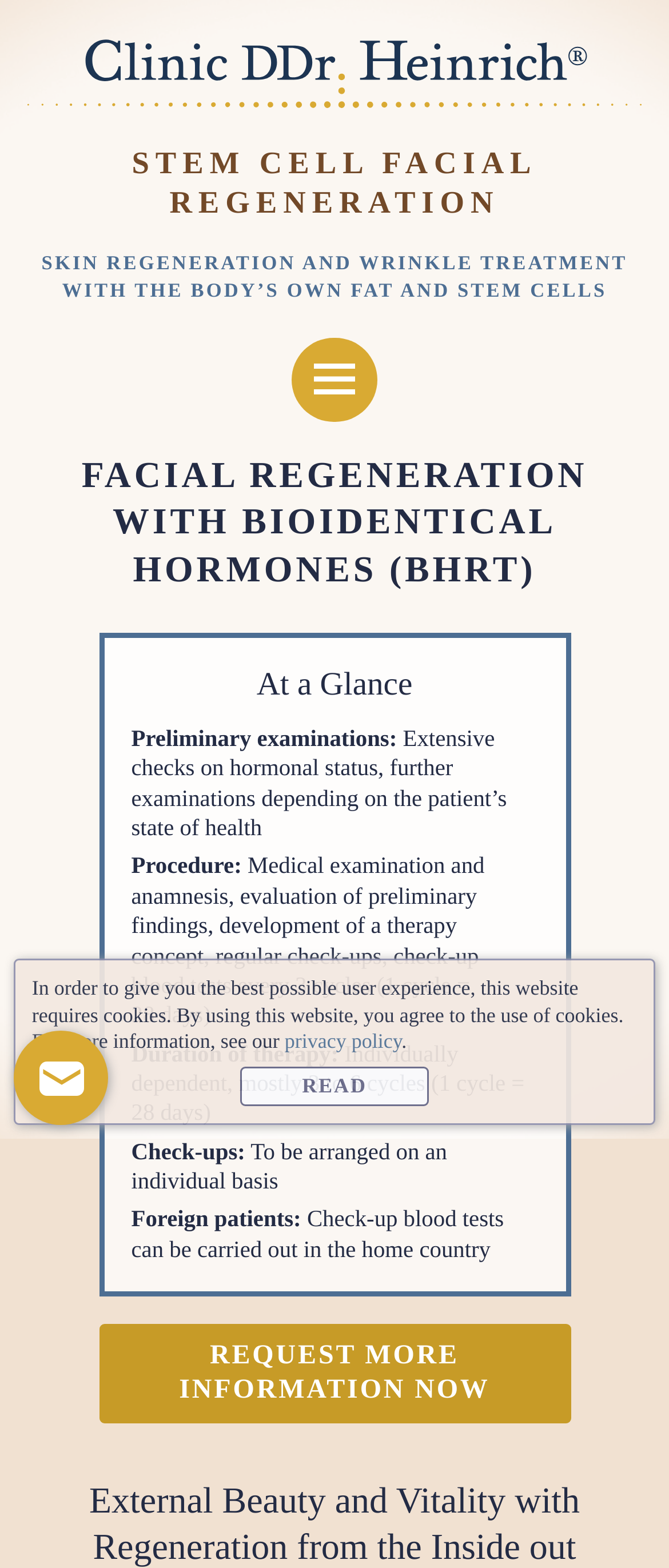Please give a succinct answer using a single word or phrase:
What is the purpose of the 'MAIN MENU' button?

To access the main menu